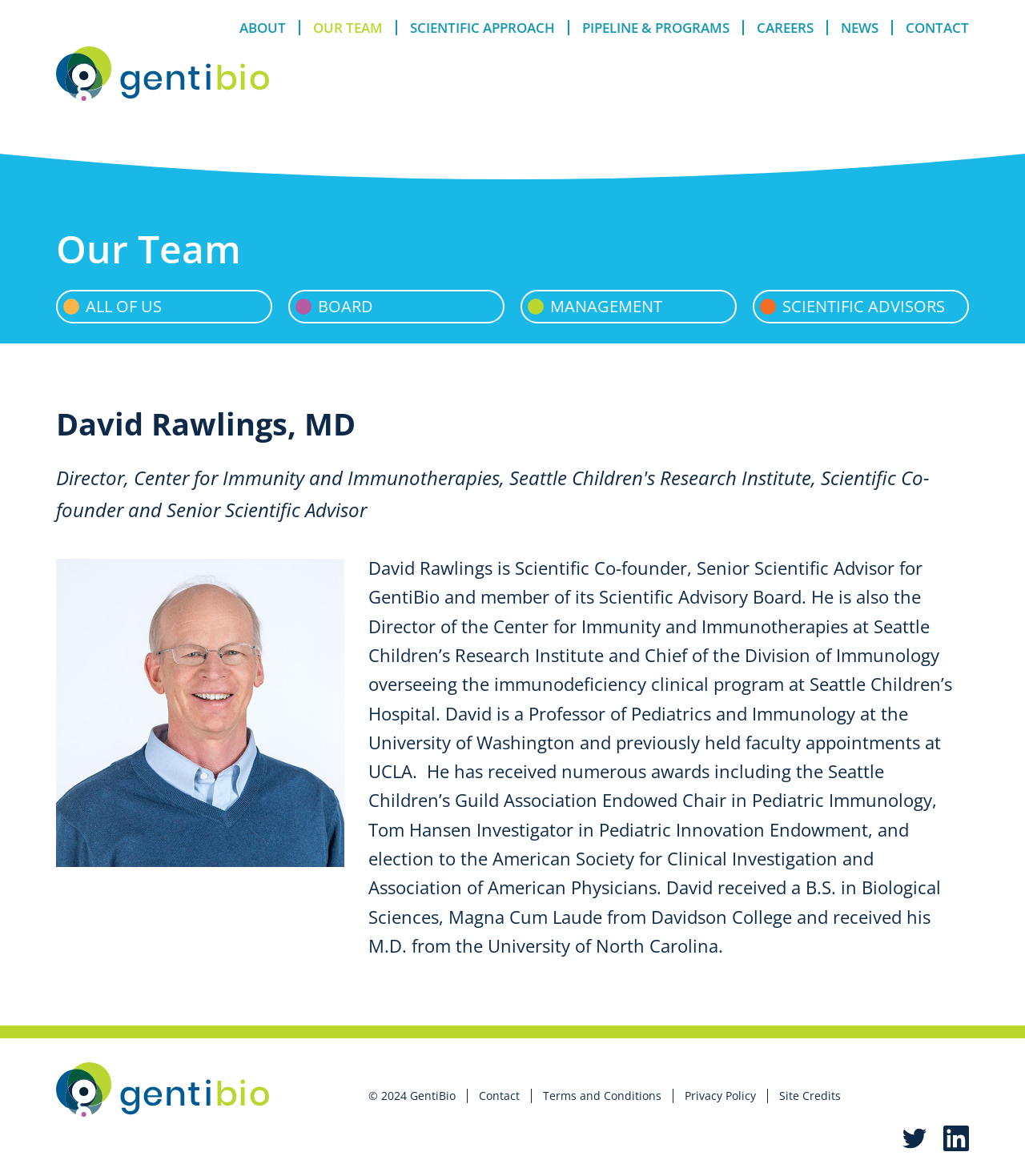What is the name of the person on this webpage?
Using the visual information, reply with a single word or short phrase.

David Rawlings